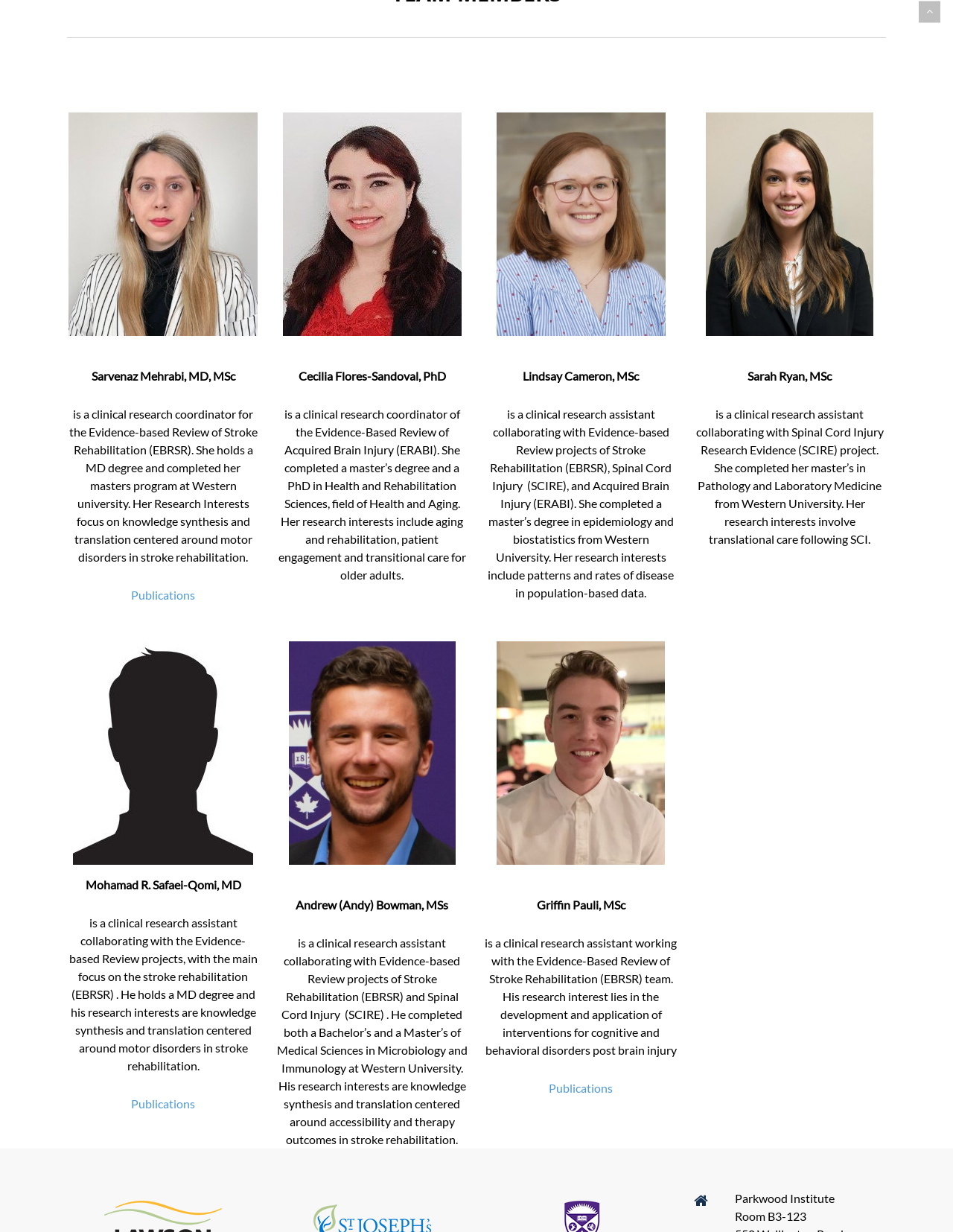Please give a one-word or short phrase response to the following question: 
What is Sarvenaz Mehrabi's degree?

MD, MSc